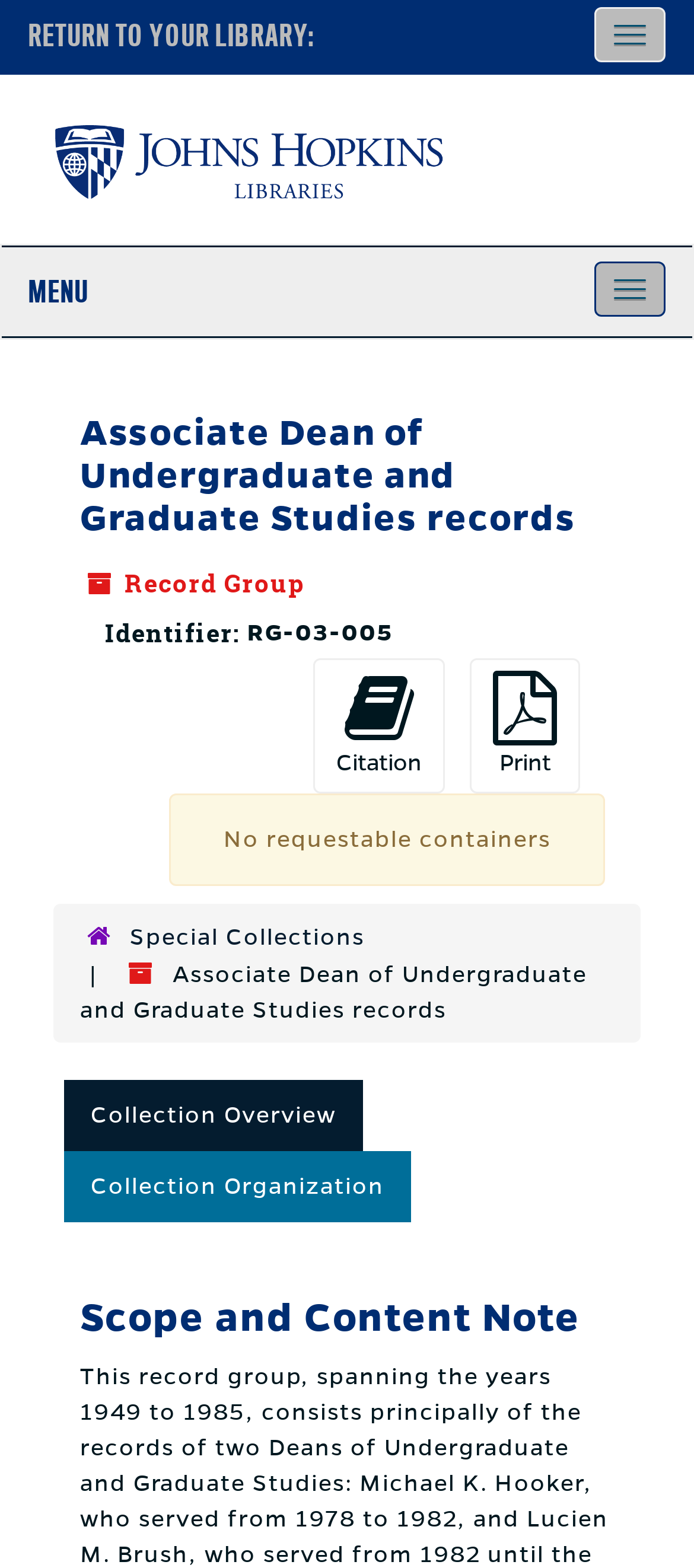How many navigation sections are there on the webpage?
Answer briefly with a single word or phrase based on the image.

3